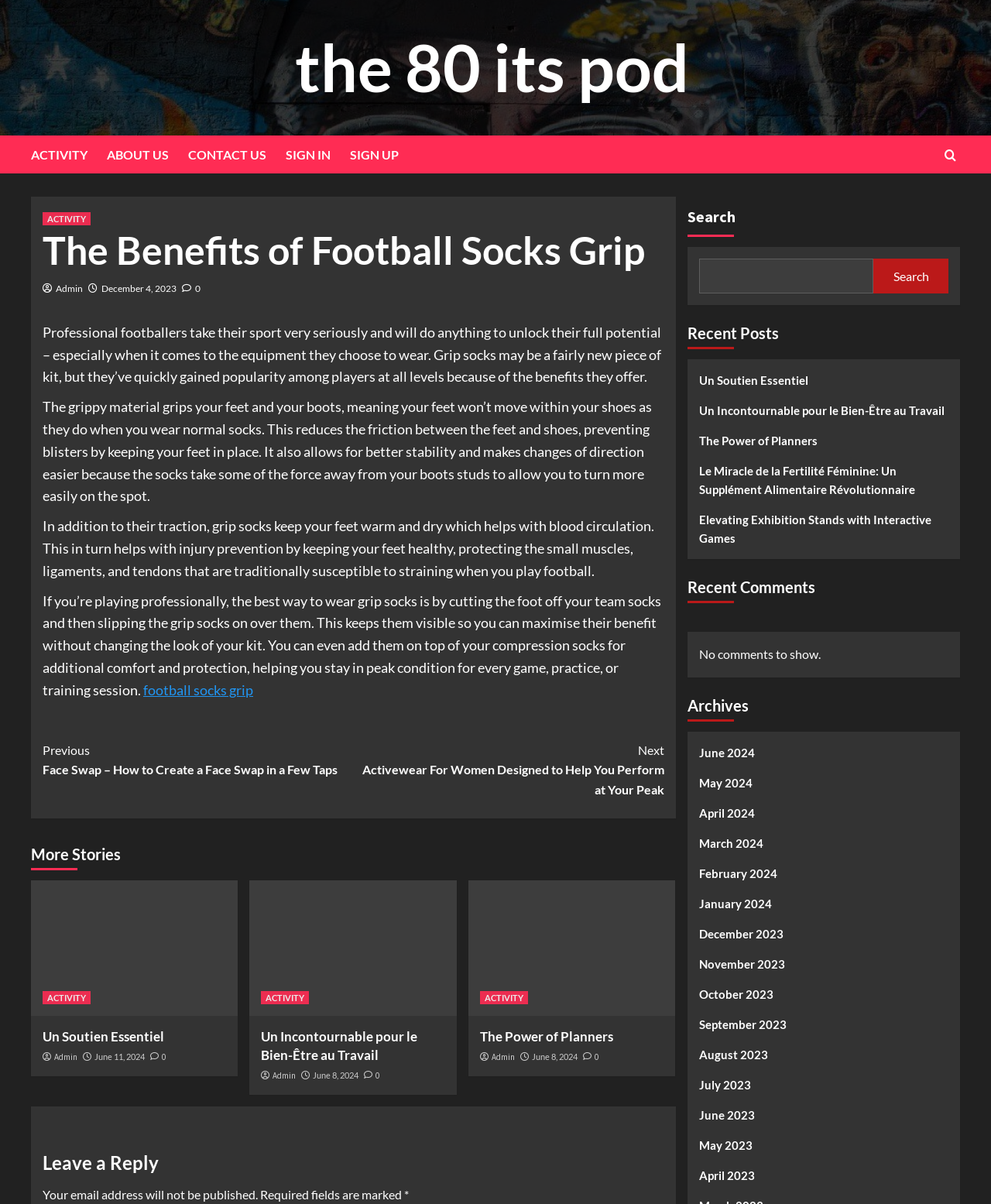Provide your answer in one word or a succinct phrase for the question: 
How many links are there in the navigation menu?

6